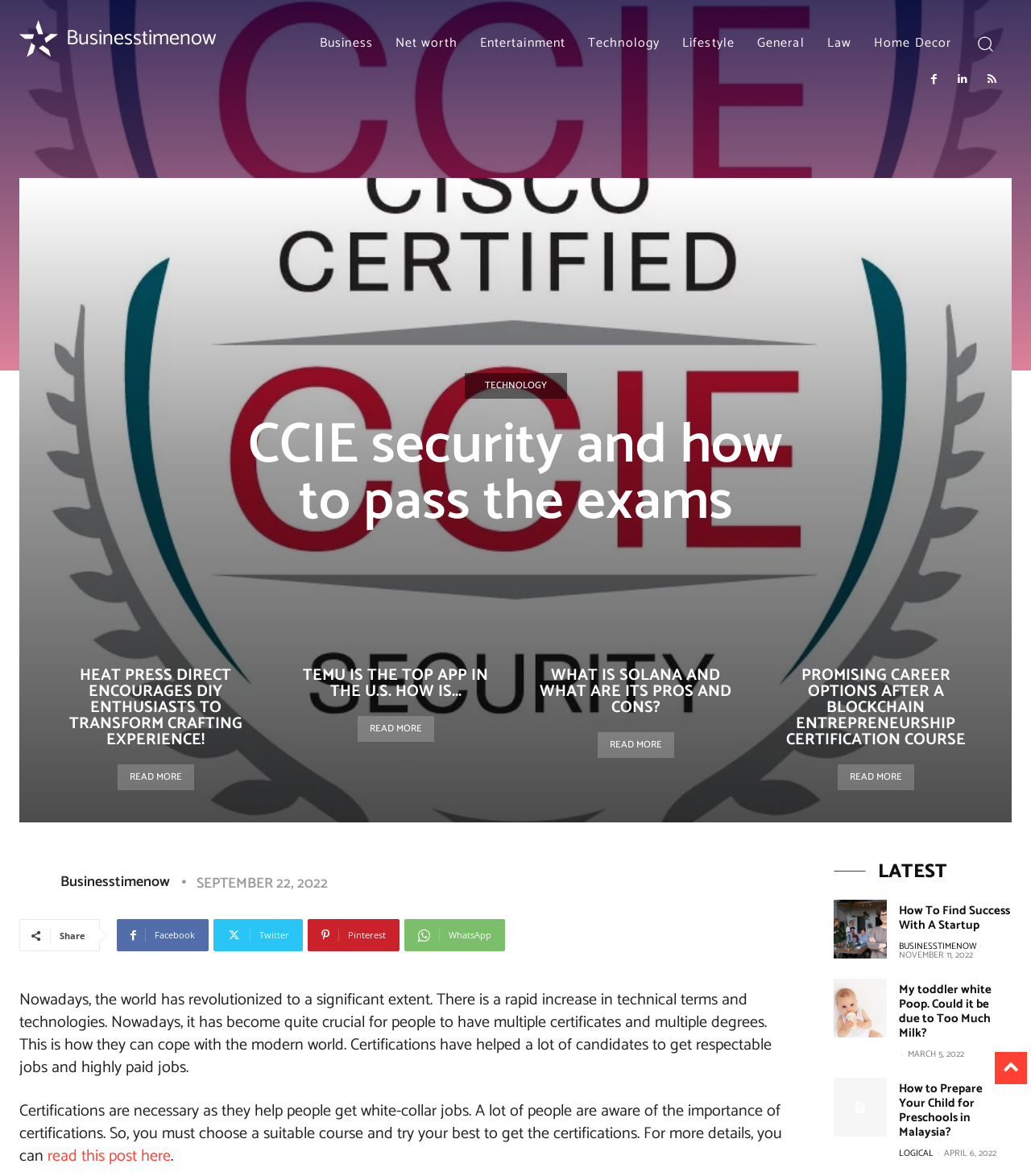What is the purpose of certifications according to the webpage?
Using the visual information, answer the question in a single word or phrase.

To get respectable and highly paid jobs